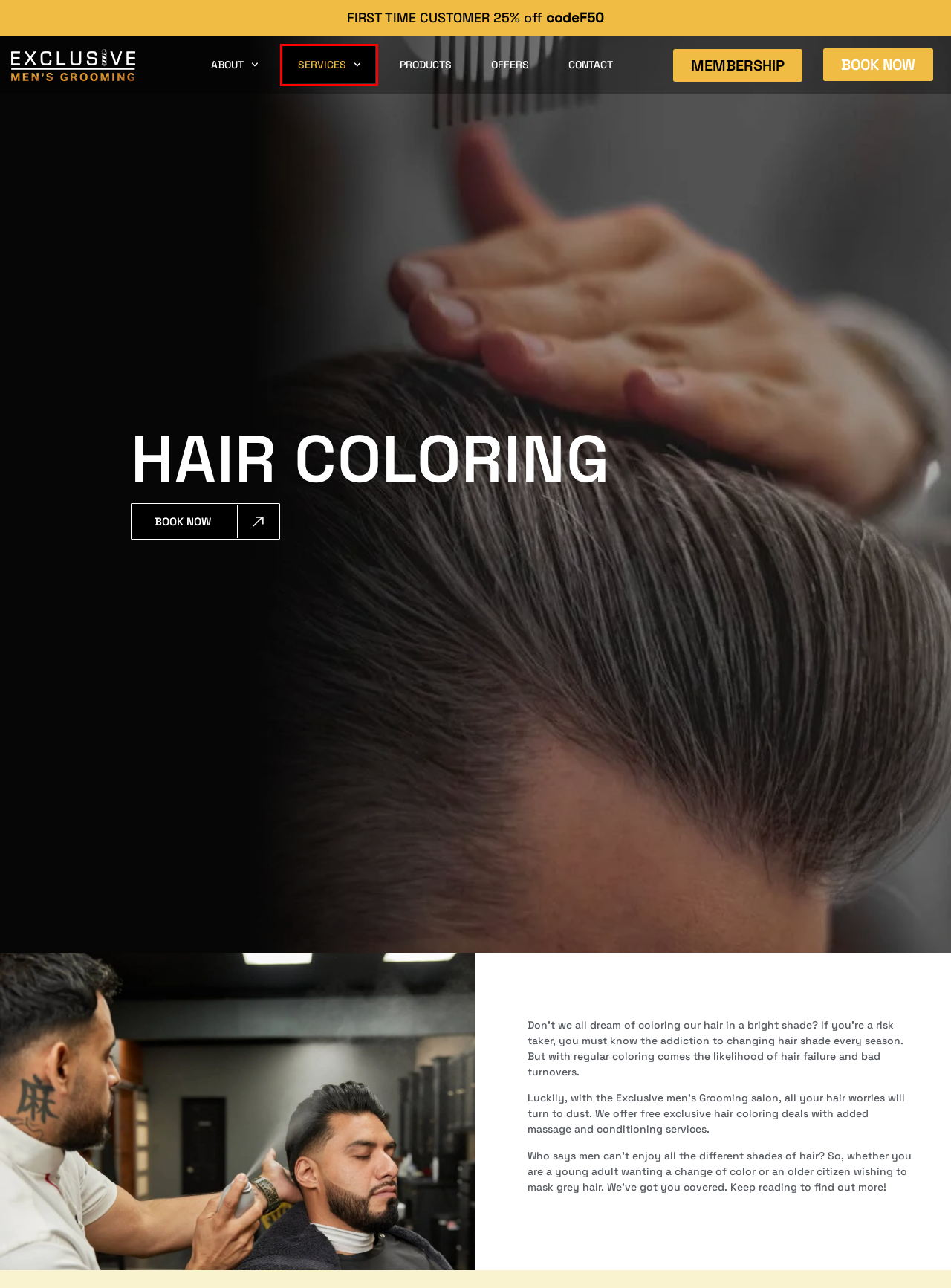Examine the screenshot of the webpage, which has a red bounding box around a UI element. Select the webpage description that best fits the new webpage after the element inside the red bounding box is clicked. Here are the choices:
A. Exclusive Men's Grooming - 17630 Davenport Road #106 - Dallas | Fresha
B. CAREERS - Exclusive Men's Grooming: Best Barbers in Dallas for Good Haircut
C. Our Services - Incl. Male Grooming - Micro Pigmentation Dallas TX
D. Buy gift cards at Exclusive Men's Grooming - 17630 Davenport Road #106 - Dallas | Fresha
E. Exclusive Men's Grooming Store
F. CONTACT US - Exclusive Men's Grooming: Best Barbers in Dallas for Good Haircut
G. Buy memberships at Exclusive Men's Grooming - 17630 Davenport Road #106 - Dallas | Fresha
H. High Converting Low Cost Websites | Your Web Guys, LLC

C